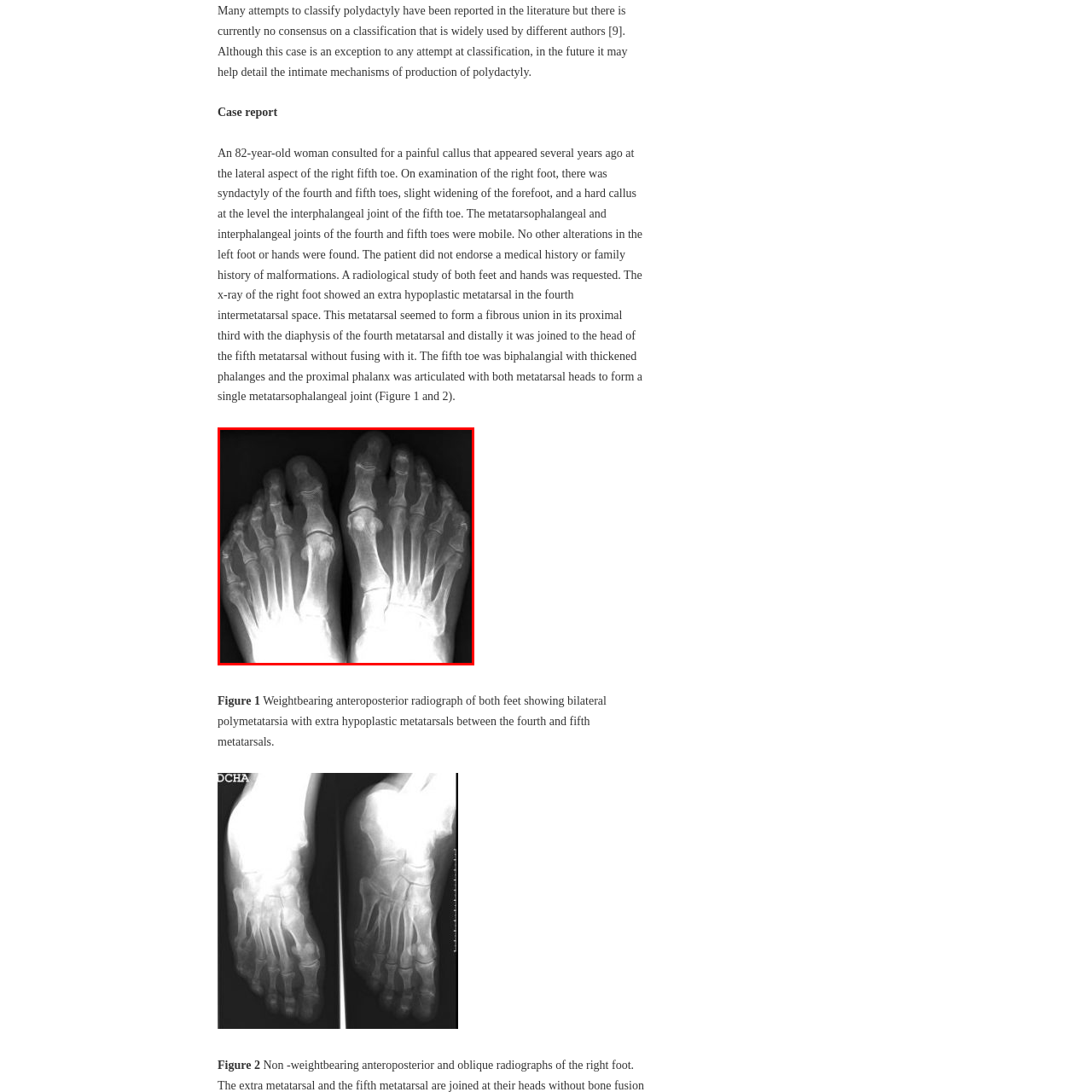Direct your attention to the section outlined in red and answer the following question with a single word or brief phrase: 
What is the condition affecting the fourth and fifth toes?

Syndactyly